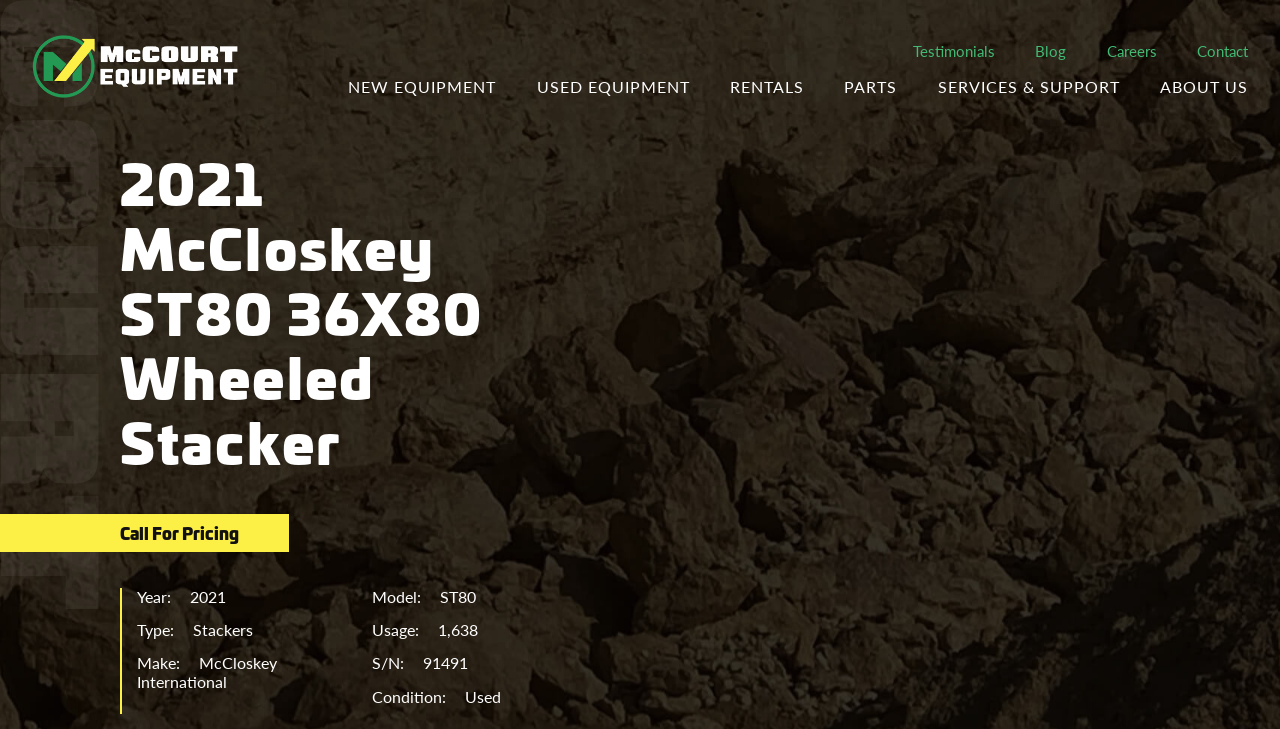What is the condition of the equipment?
Please respond to the question with a detailed and well-explained answer.

I found a static text 'Condition:' and its corresponding value 'Used' which indicates the condition of the equipment.